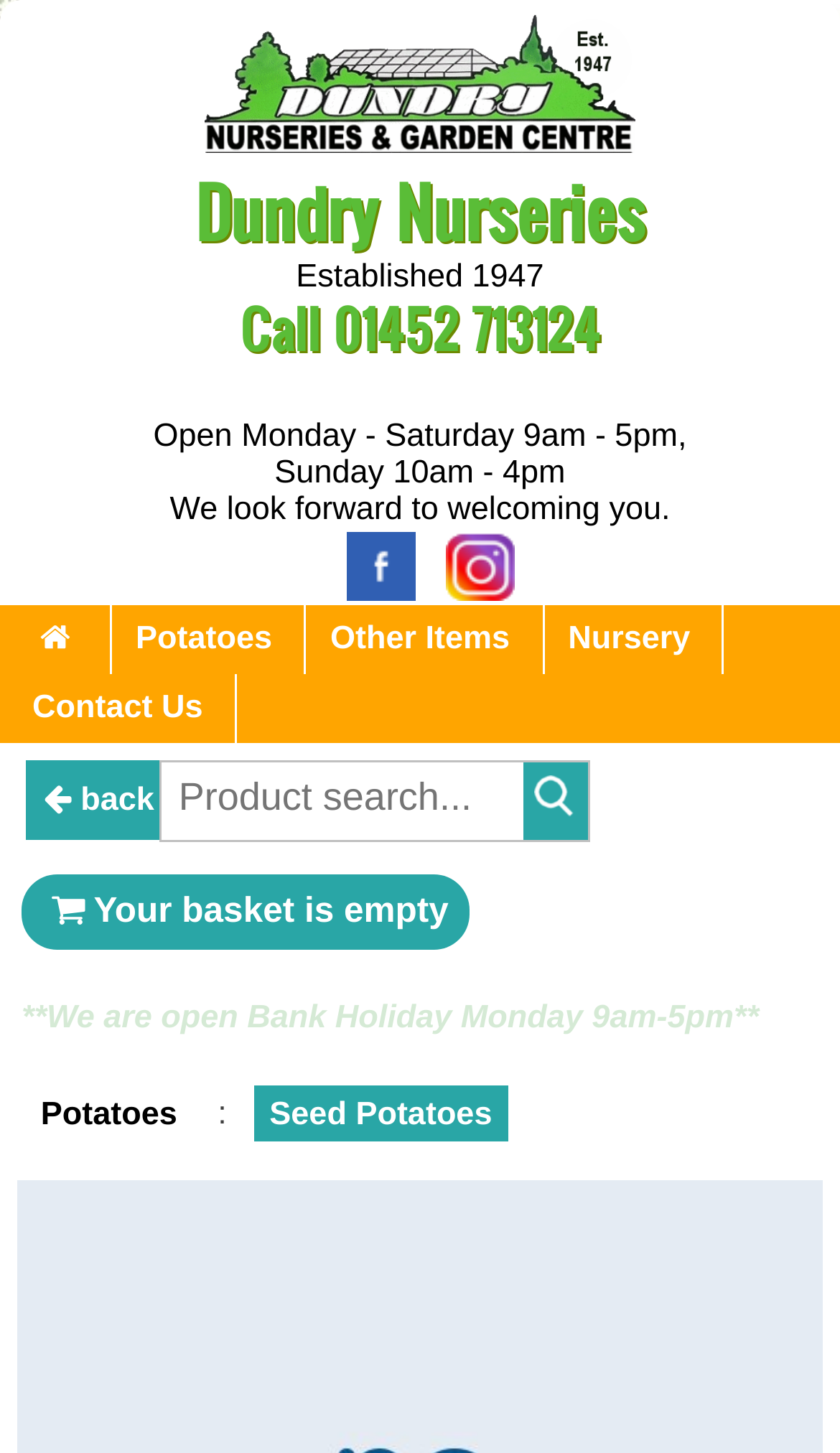Please identify the bounding box coordinates of the clickable region that I should interact with to perform the following instruction: "view potatoes". The coordinates should be expressed as four float numbers between 0 and 1, i.e., [left, top, right, bottom].

[0.291, 0.754, 0.615, 0.779]